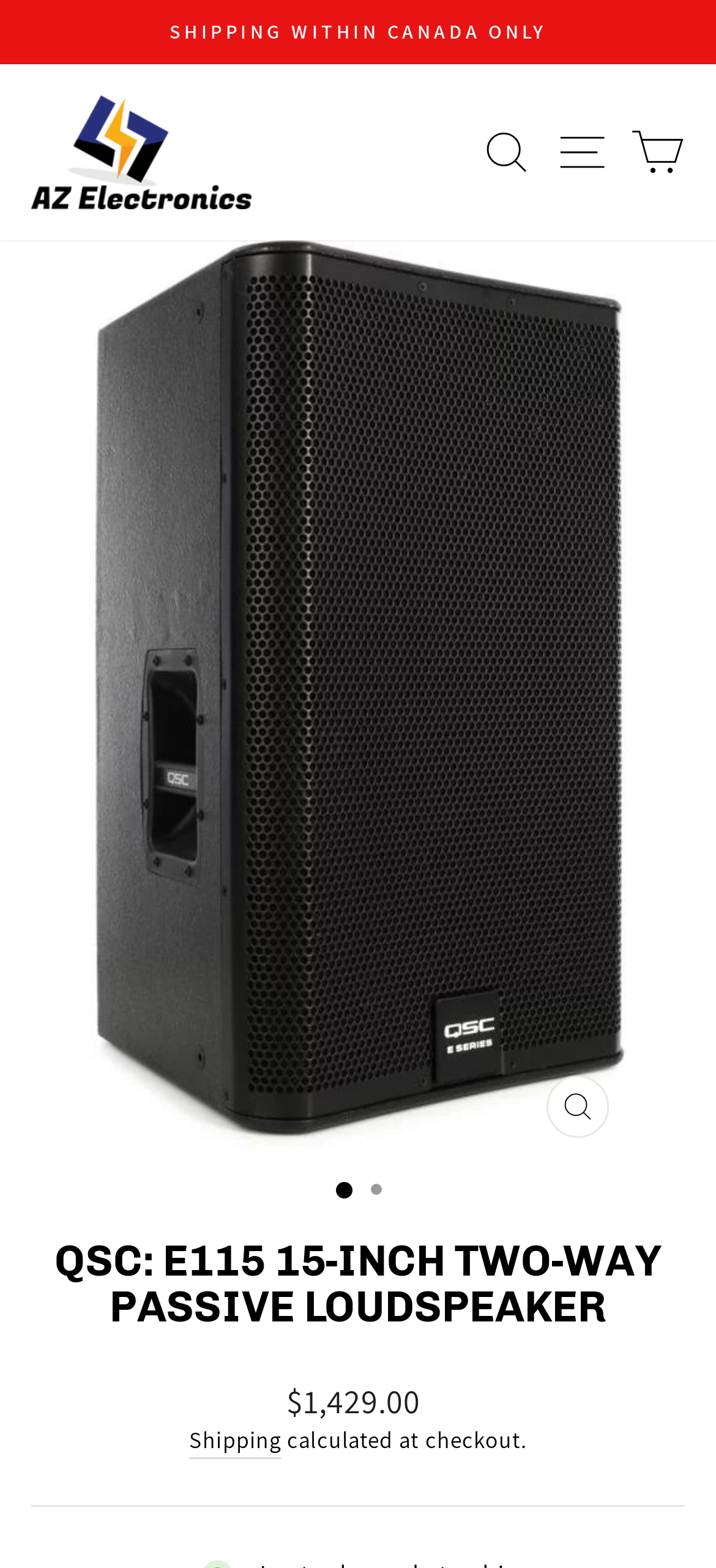Please find the top heading of the webpage and generate its text.

QSC: E115 15-INCH TWO-WAY PASSIVE LOUDSPEAKER